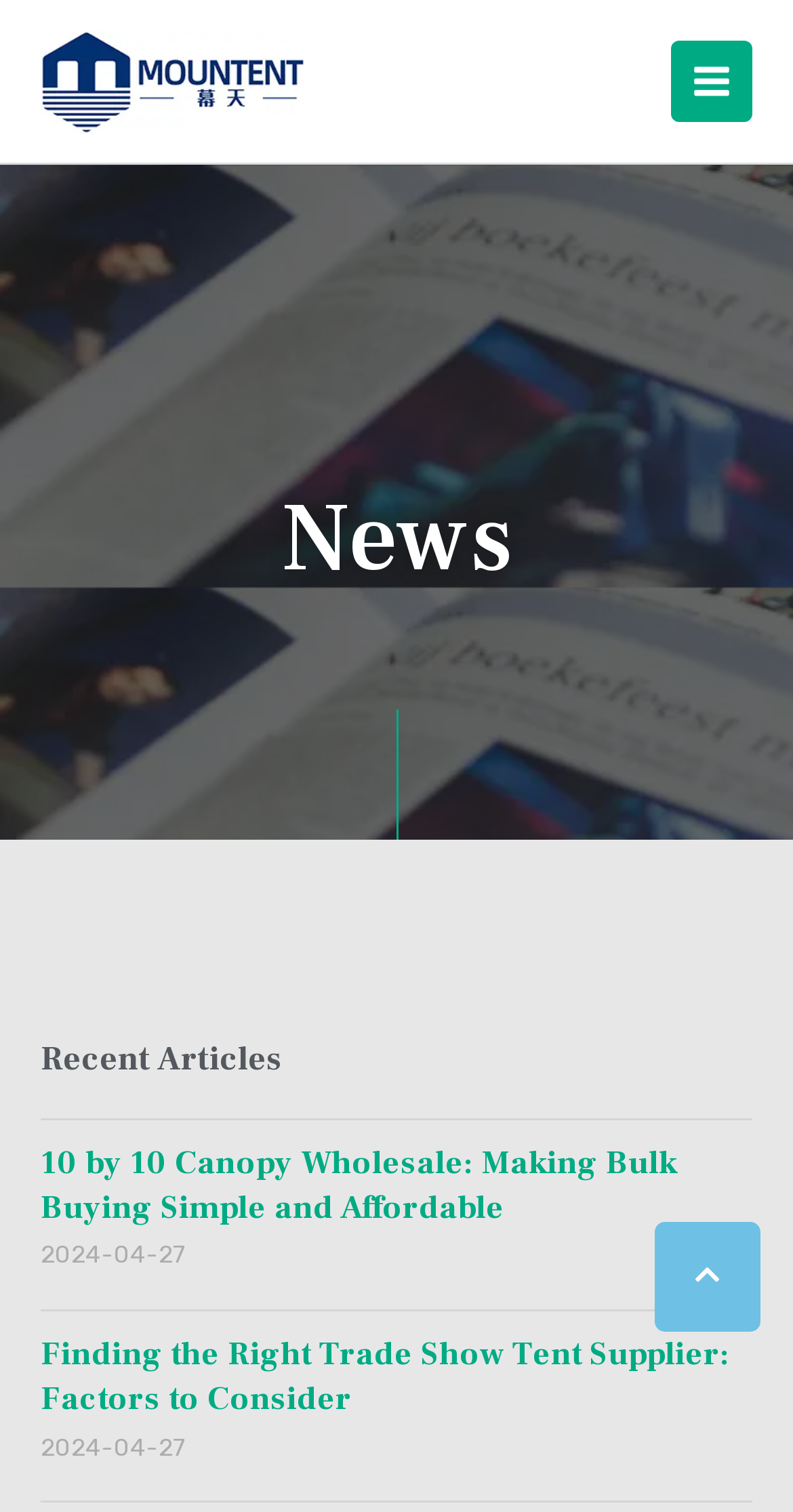Please respond to the question using a single word or phrase:
How many articles are listed on the webpage?

2